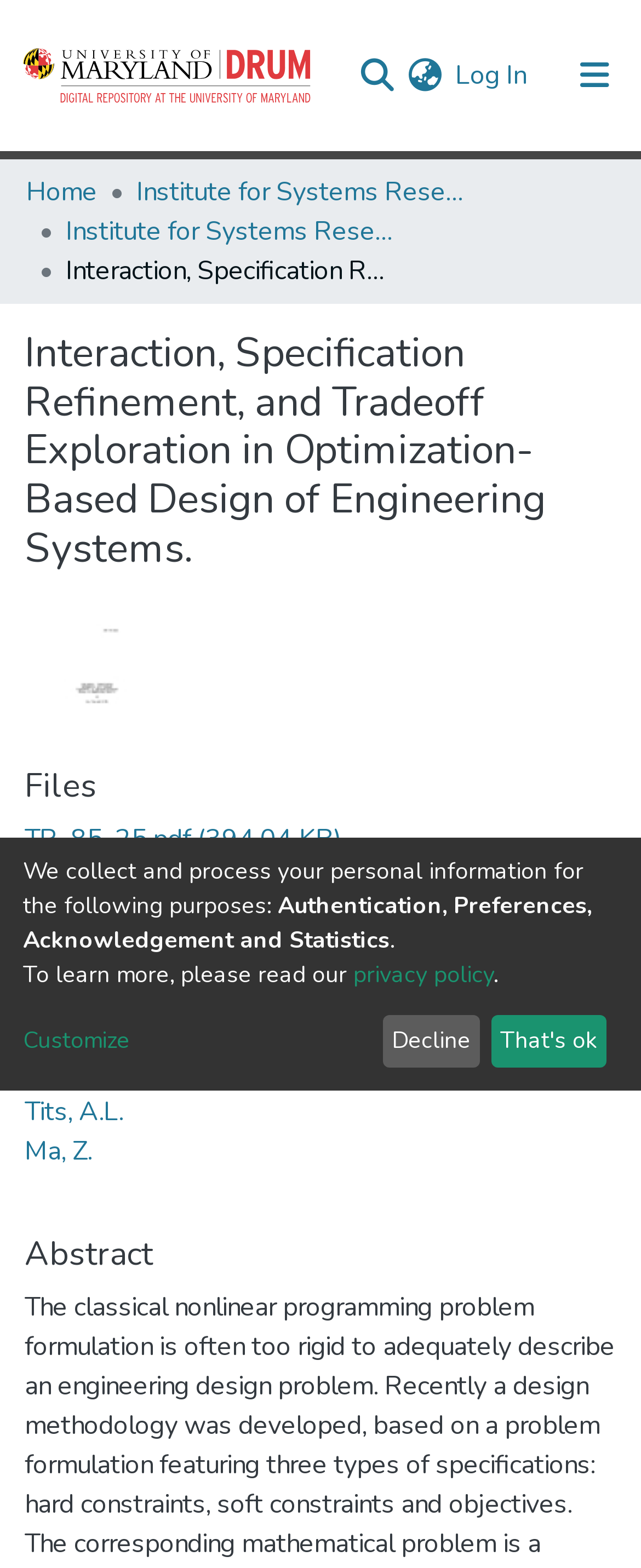How many downloads has this technical report had?
Answer the question with a thorough and detailed explanation.

I found the answer by looking at the 'Files' section, where I saw a static text with the text 'No. of downloads: 721'. This indicates that the technical report has been downloaded 721 times.